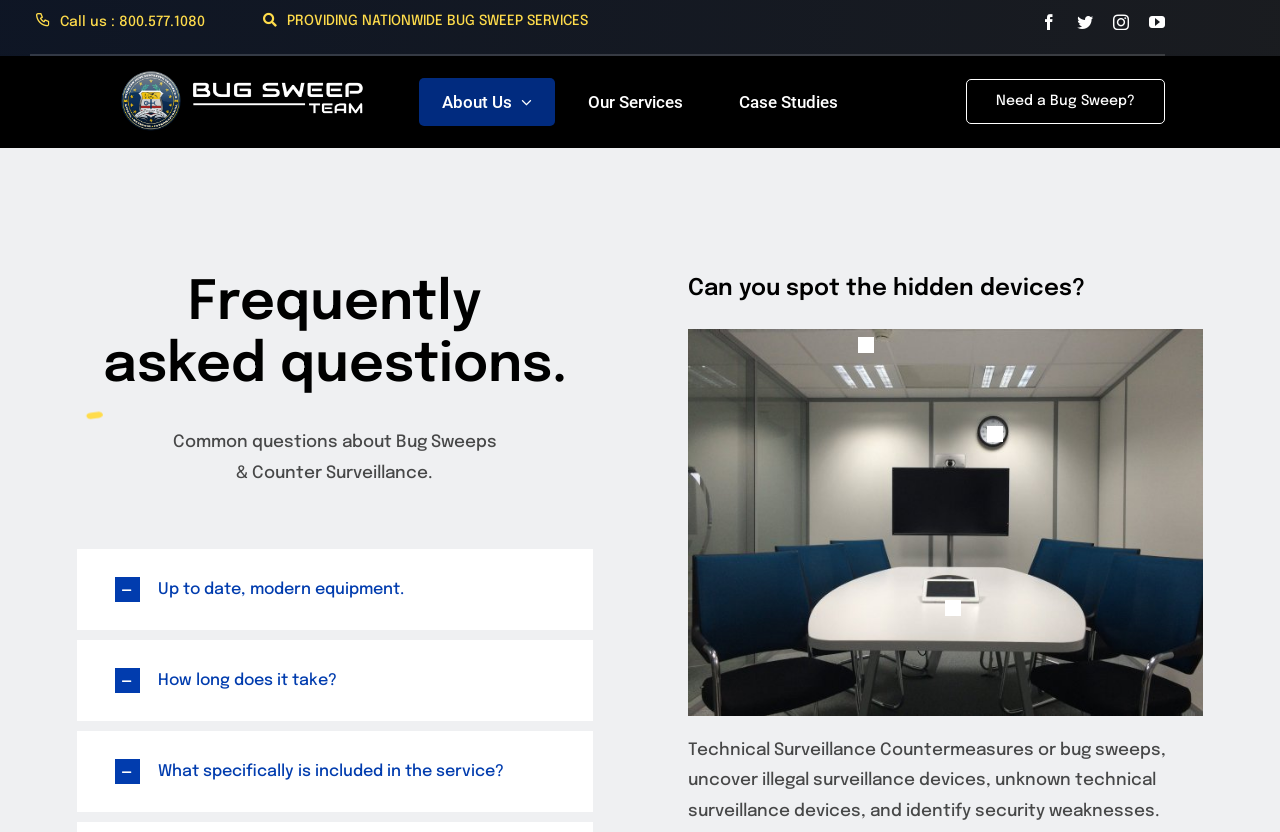Produce an extensive caption that describes everything on the webpage.

The webpage is about Bug Sweep Team, a company providing nationwide bug sweep services for residential homes and businesses. At the top left, there is a logo of the company, accompanied by a navigation menu with links to "About Us", "Our Services", and "Case Studies". Below the logo, there is a call-to-action link "Need a Bug Sweep?" and a set of social media links to Facebook, Twitter, Instagram, and YouTube.

The main content of the webpage is divided into two sections. The first section is dedicated to frequently asked questions about bug sweeps and counter surveillance. It starts with a heading "Frequently asked questions" and features an image. Below the heading, there are several subheadings, including "Common questions about Bug Sweeps & Counter Surveillance", "Up to date, modern equipment", "How long does it take?", and "What specifically is included in the service?". Each subheading is accompanied by a link to more information.

The second section is focused on a specific question, "Can you spot the hidden devices?". It features a large image of a conference room with hidden devices, accompanied by three buttons and a paragraph of text describing technical surveillance countermeasures or bug sweeps. The text explains that these services can uncover illegal surveillance devices, unknown technical surveillance devices, and identify security weaknesses.